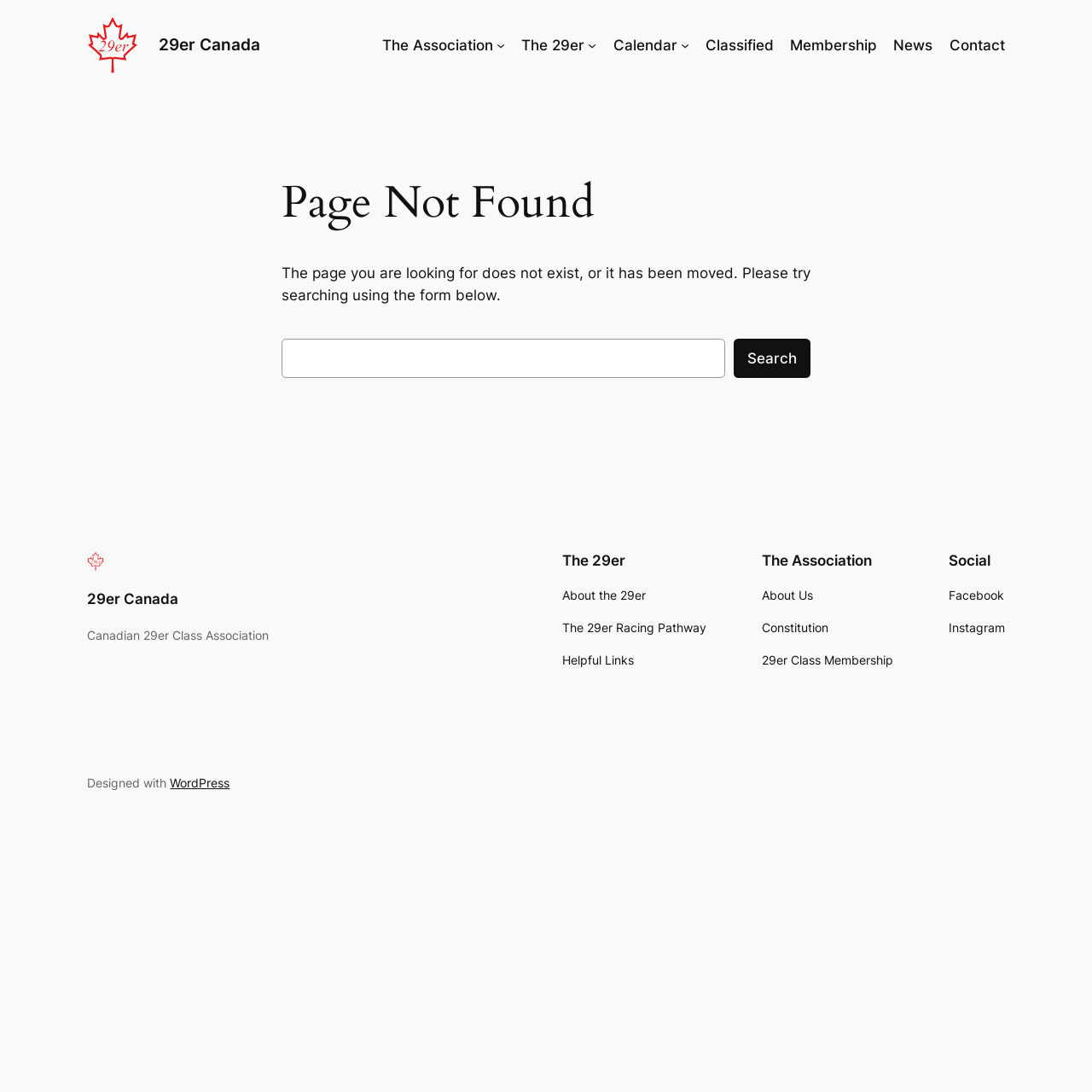Please find the bounding box coordinates in the format (top-left x, top-left y, bottom-right x, bottom-right y) for the given element description. Ensure the coordinates are floating point numbers between 0 and 1. Description: WordPress

[0.156, 0.71, 0.21, 0.724]